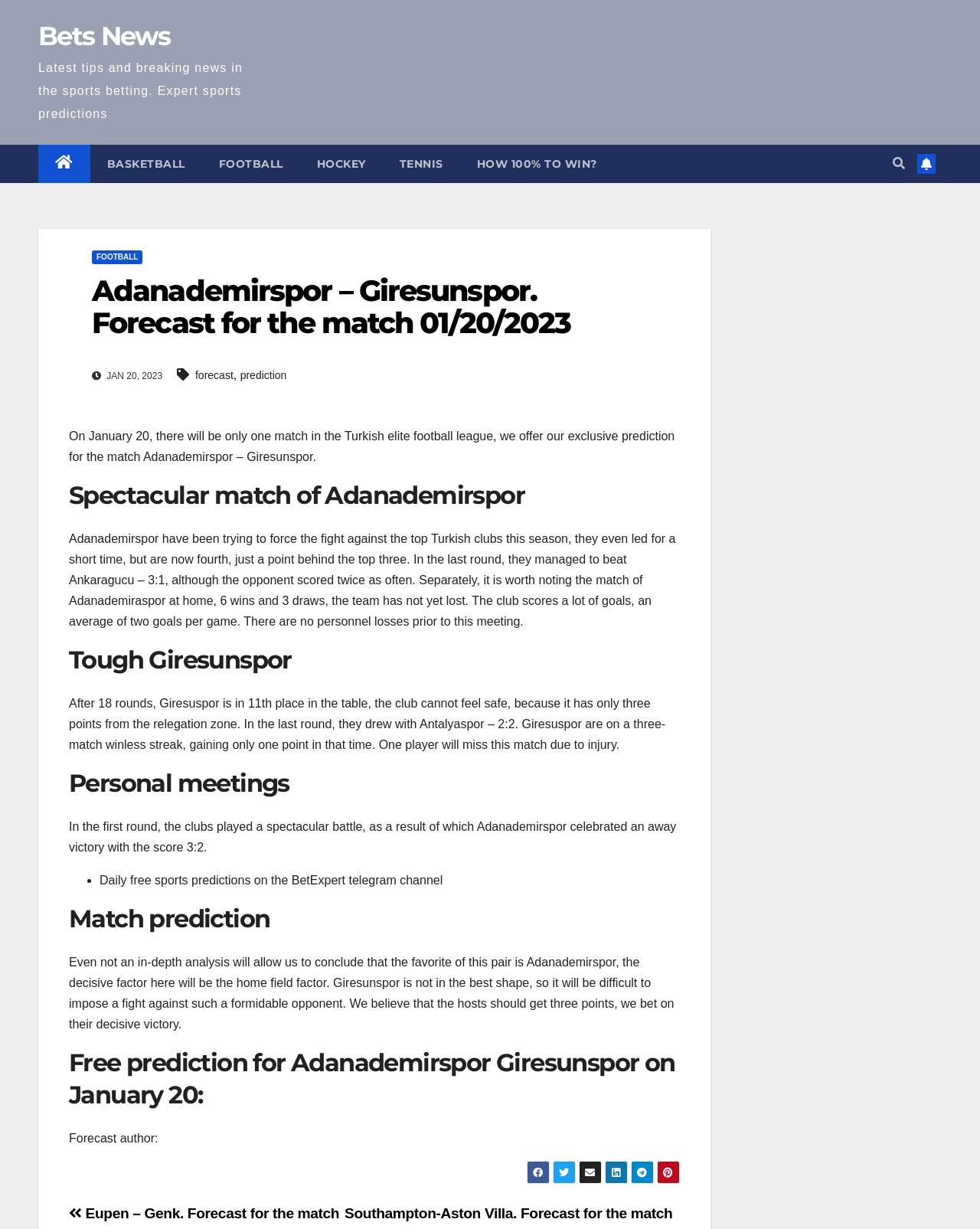Please identify the bounding box coordinates of the element I should click to complete this instruction: 'Click on the 'HOW 100% TO WIN?' link'. The coordinates should be given as four float numbers between 0 and 1, like this: [left, top, right, bottom].

[0.469, 0.118, 0.626, 0.149]